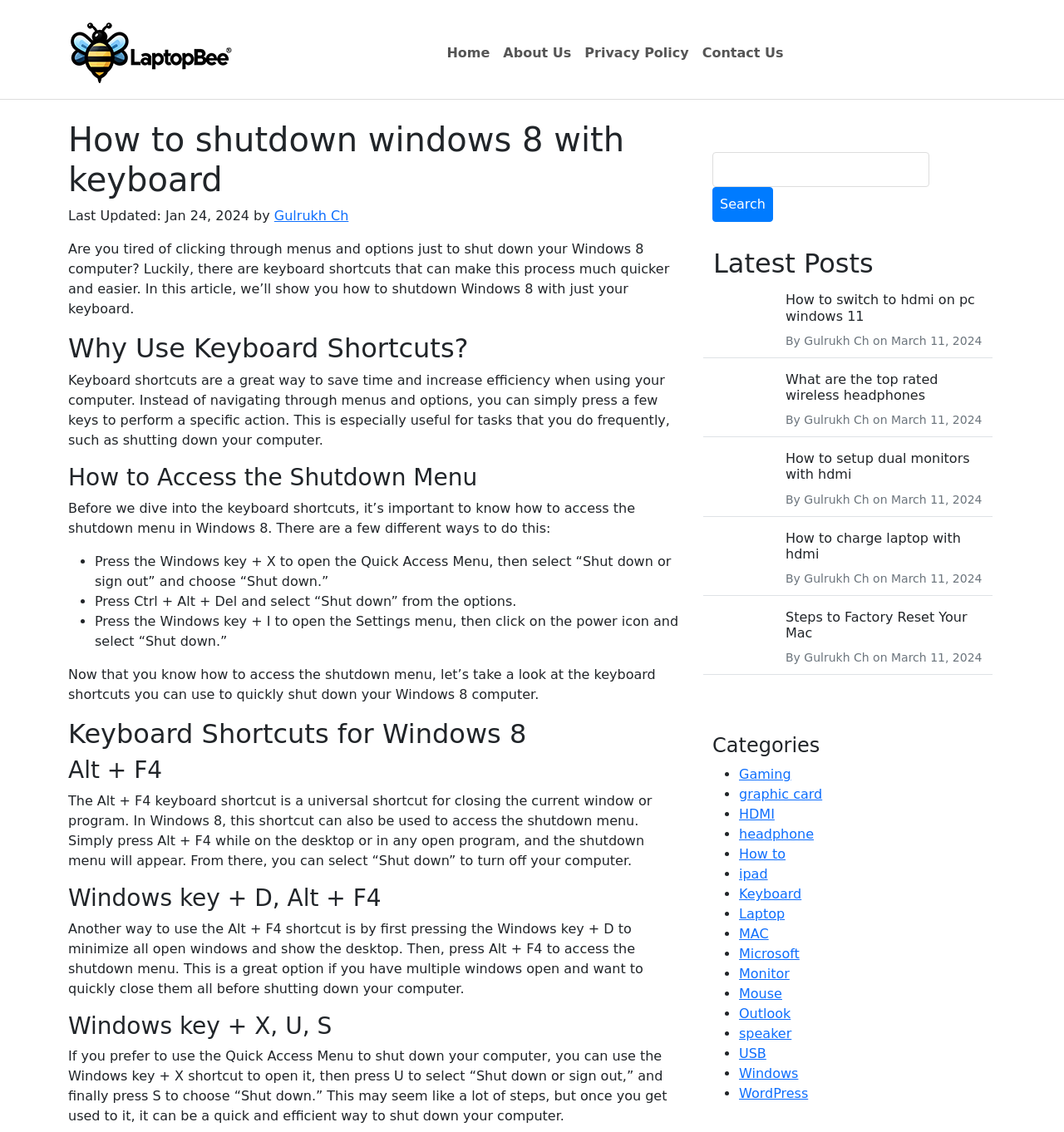Find the bounding box coordinates for the element described here: "alt="Keys Ready Healthcare Coalition"".

None